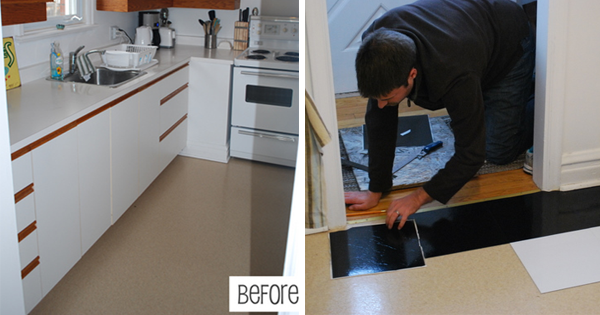Provide a thorough description of the contents of the image.

This image showcases a before-and-after transformation of a kitchen floor. On the left side, we see a bland, beige vinyl tile floor complemented by white cabinets and a clean countertop with minimal decor. The overall look appears dated and uninspired. On the right side, a person is actively engaged in the process of installing new flooring. The individual is on their knees, placing sleek black tiles, indicating an effort to modernize the space. This juxtaposition highlights a significant style evolution—from a plain, utilitarian design to a more contemporary and stylish aesthetic. The caption beneath the left image states "Before," emphasizing the contrast with the ongoing renovation depicted on the right.